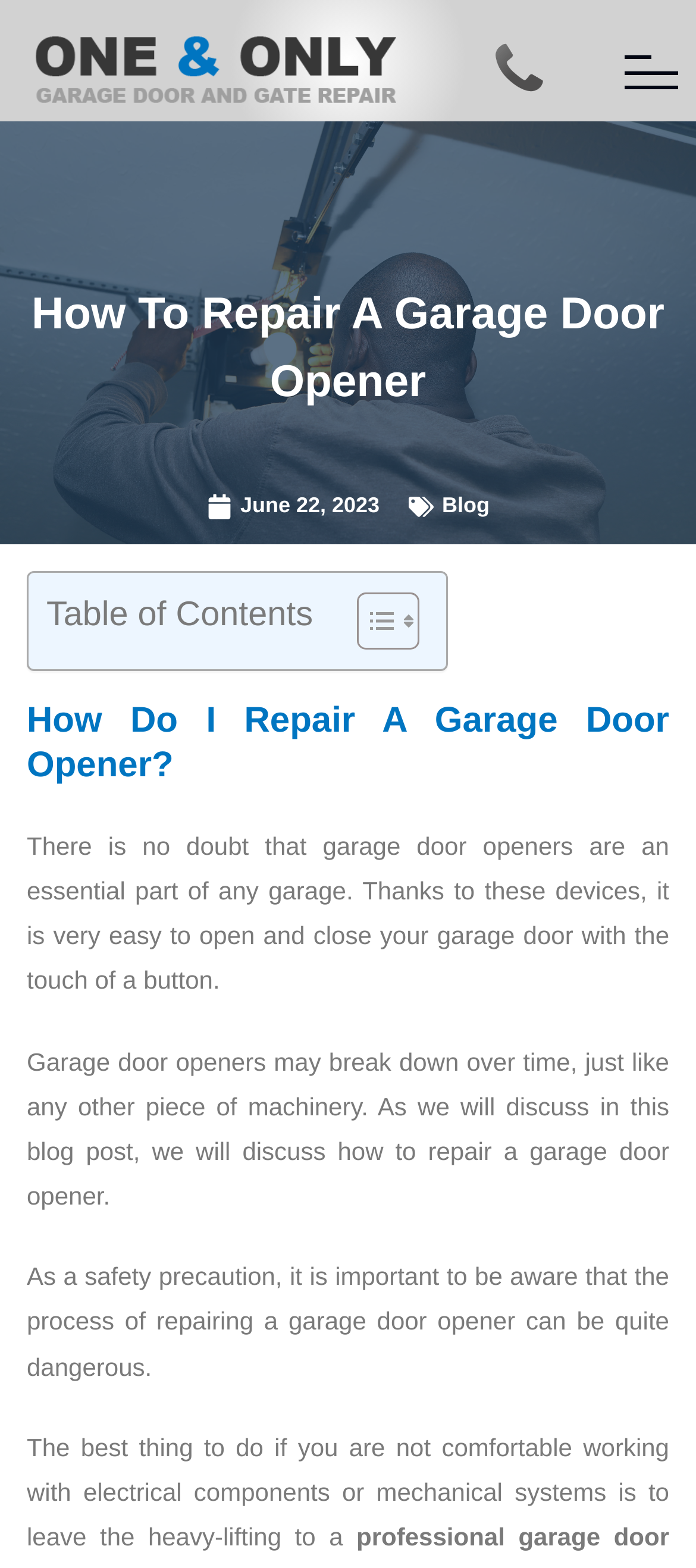What is the table of contents for?
By examining the image, provide a one-word or phrase answer.

Toggle Table of Content